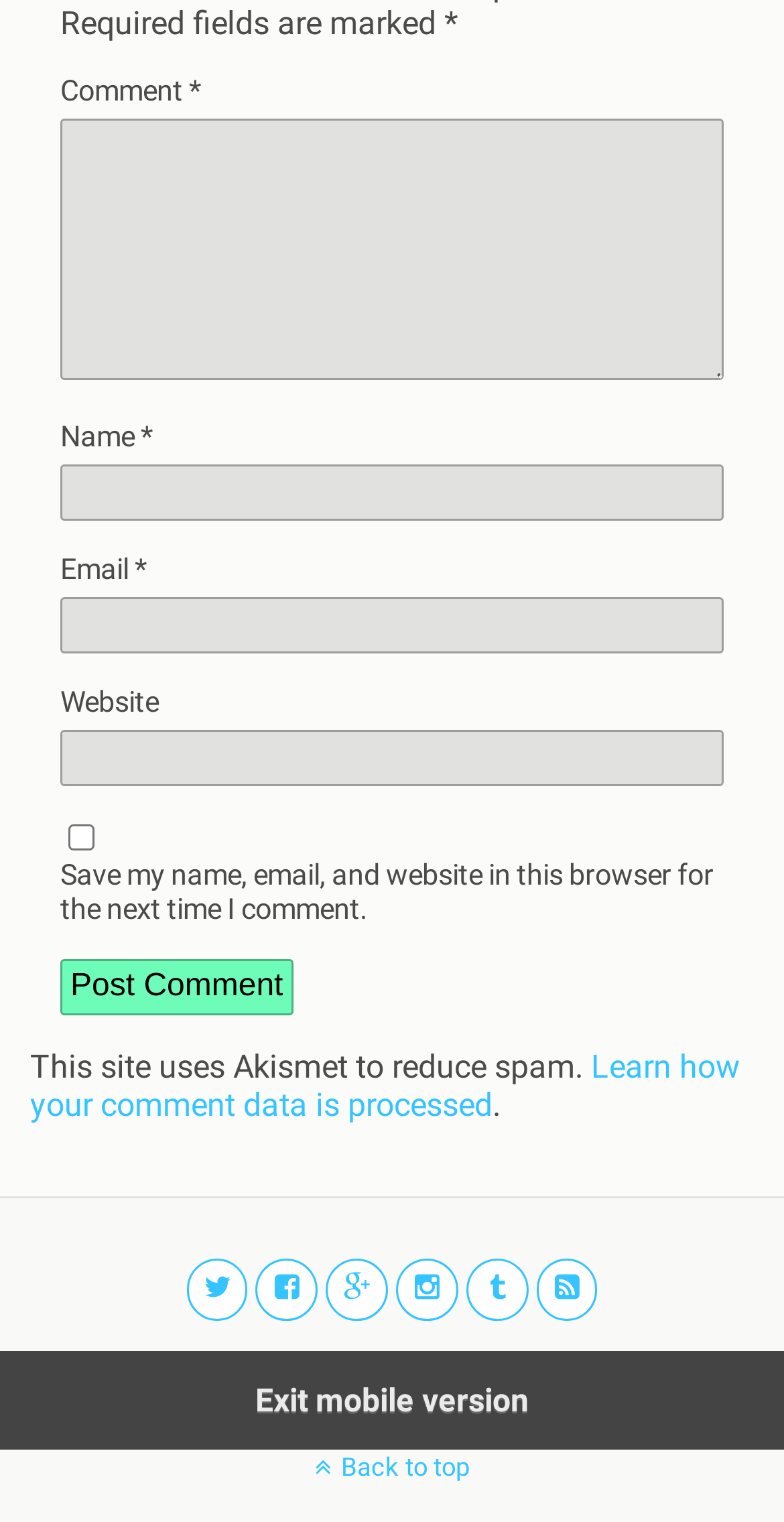Predict the bounding box of the UI element that fits this description: "parent_node: Name * name="author"".

[0.077, 0.305, 0.923, 0.342]